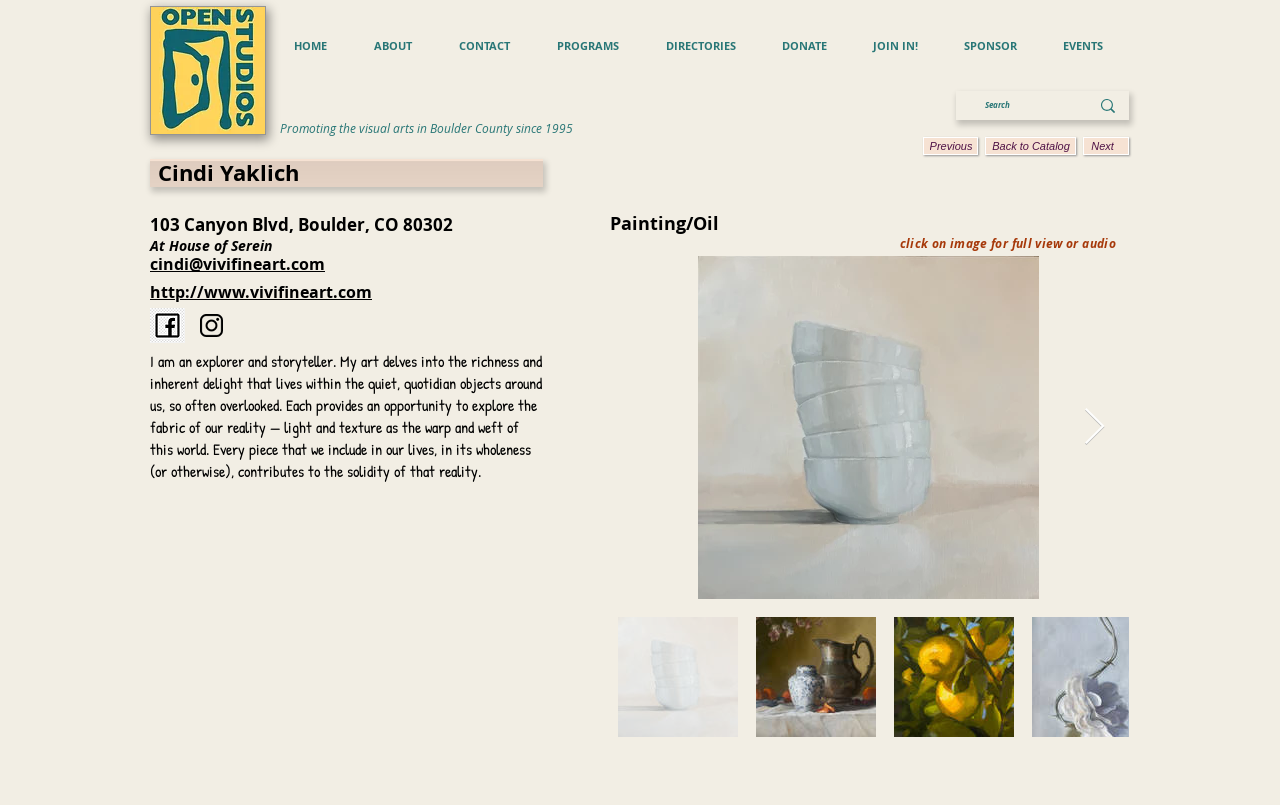Please find the bounding box coordinates in the format (top-left x, top-left y, bottom-right x, bottom-right y) for the given element description. Ensure the coordinates are floating point numbers between 0 and 1. Description: aria-label="Search" name="q" placeholder="Search"

[0.77, 0.113, 0.816, 0.149]